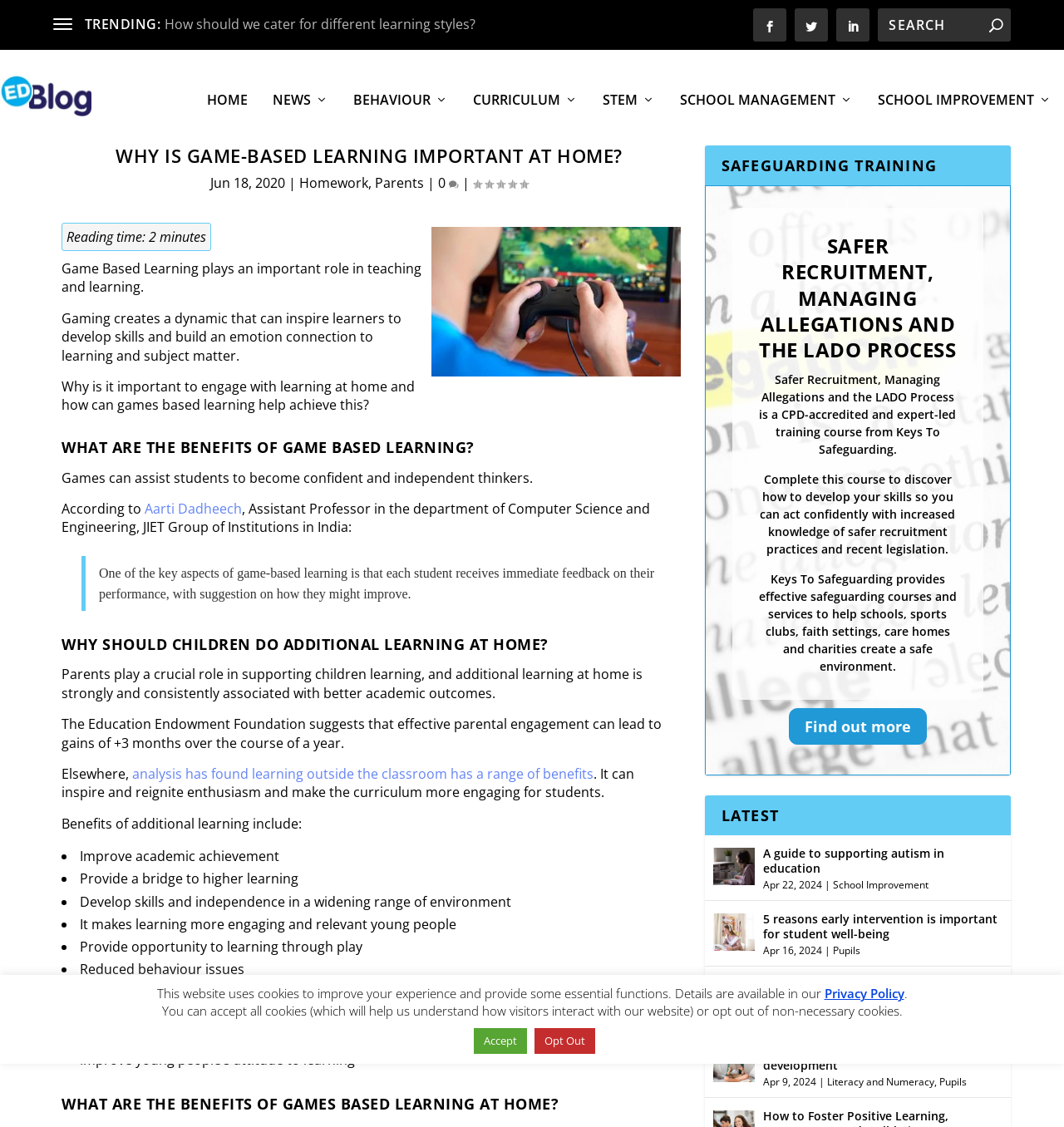Determine the bounding box coordinates of the target area to click to execute the following instruction: "Search for something."

[0.825, 0.007, 0.95, 0.037]